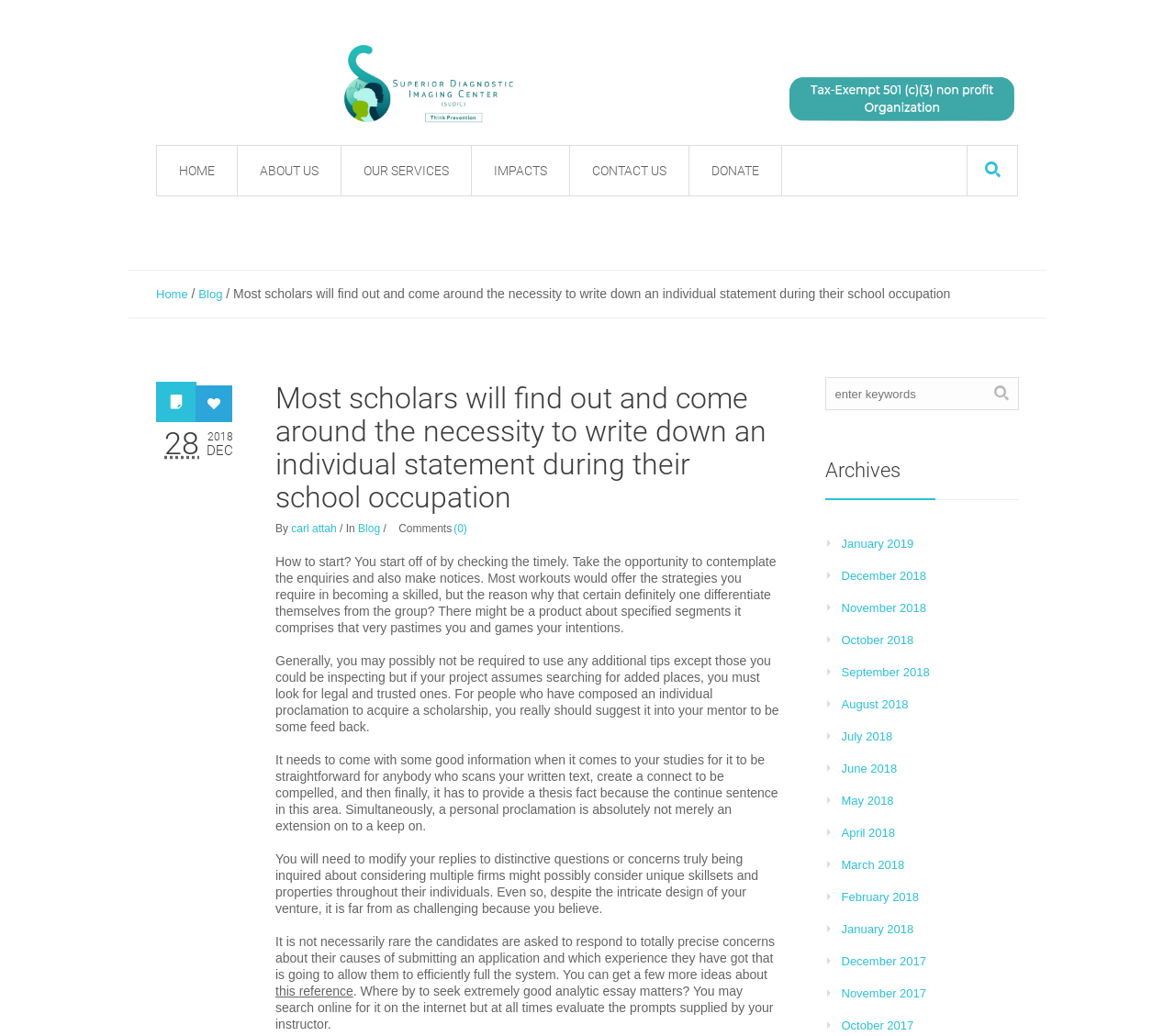Detail the various sections and features of the webpage.

The webpage is titled "Think Prevention" and appears to be a blog or article page. At the top, there is a header section with a logo image and a navigation menu with links to "HOME", "ABOUT US", "OUR SERVICES", "IMPACTS", "CONTACT US", and "DONATE". Below the navigation menu, there is a search bar with a text input field and a search icon.

The main content area of the page is divided into two sections. On the left side, there is a sidebar with a list of archived blog posts, organized by month and year, with links to each month from January 2017 to January 2019.

On the right side, there is a main article section with a heading that reads "Most scholars will find out and come around the necessity to write down an individual statement during their school occupation". Below the heading, there is a paragraph of text that discusses the importance of writing a personal statement during school. The text is divided into several sections, each with a subheading and a few sentences of text.

There are also several links and icons scattered throughout the article, including a link to the author's name, a link to the blog category, and several social media icons. At the bottom of the article, there is a section with additional information and resources, including a link to a reference and a suggestion to search online for more information.

Overall, the webpage appears to be a blog or article page focused on providing information and resources related to writing a personal statement during school.